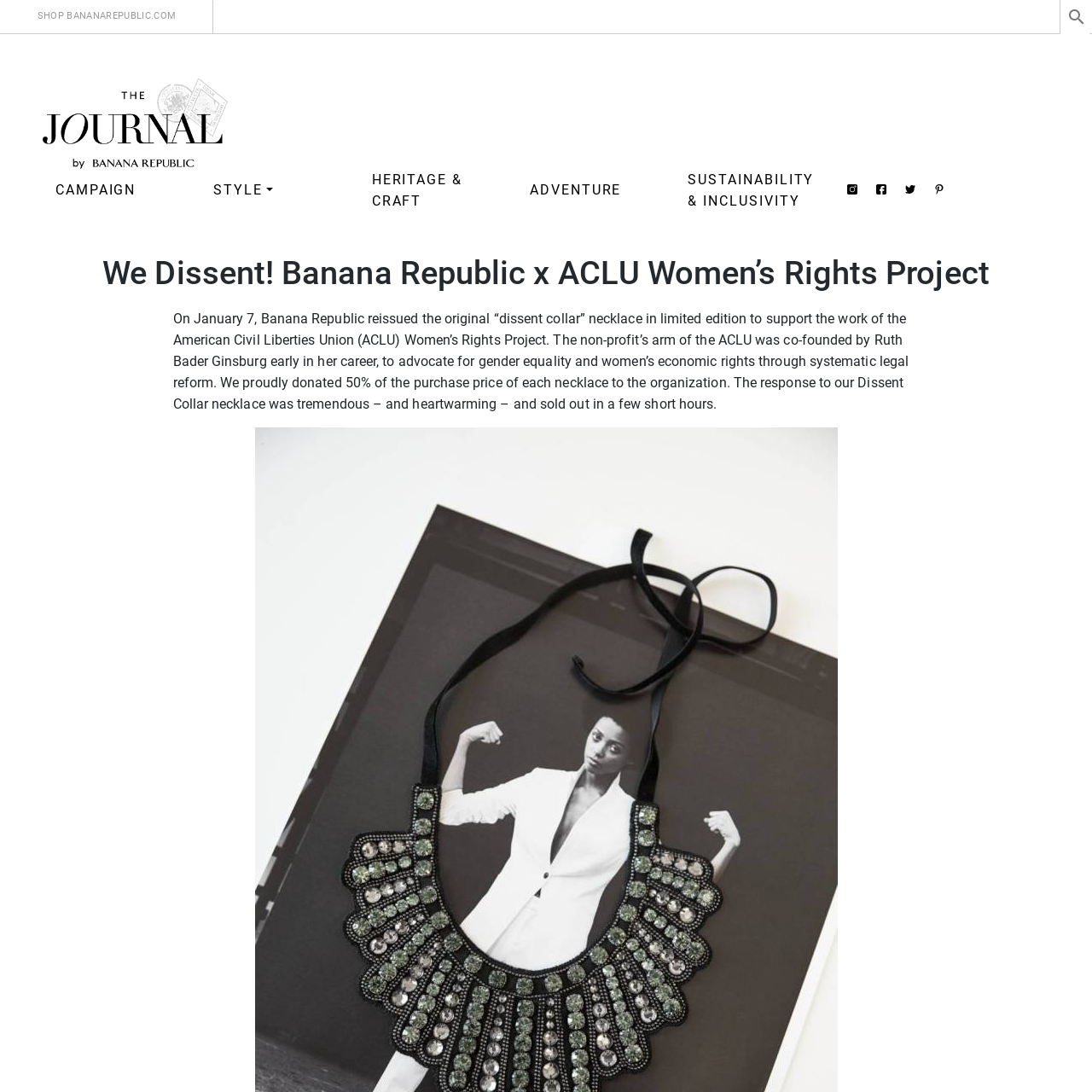Please determine the bounding box coordinates for the element with the description: "SUSTAINABILITY & INCLUSIVITY".

[0.63, 0.157, 0.746, 0.191]